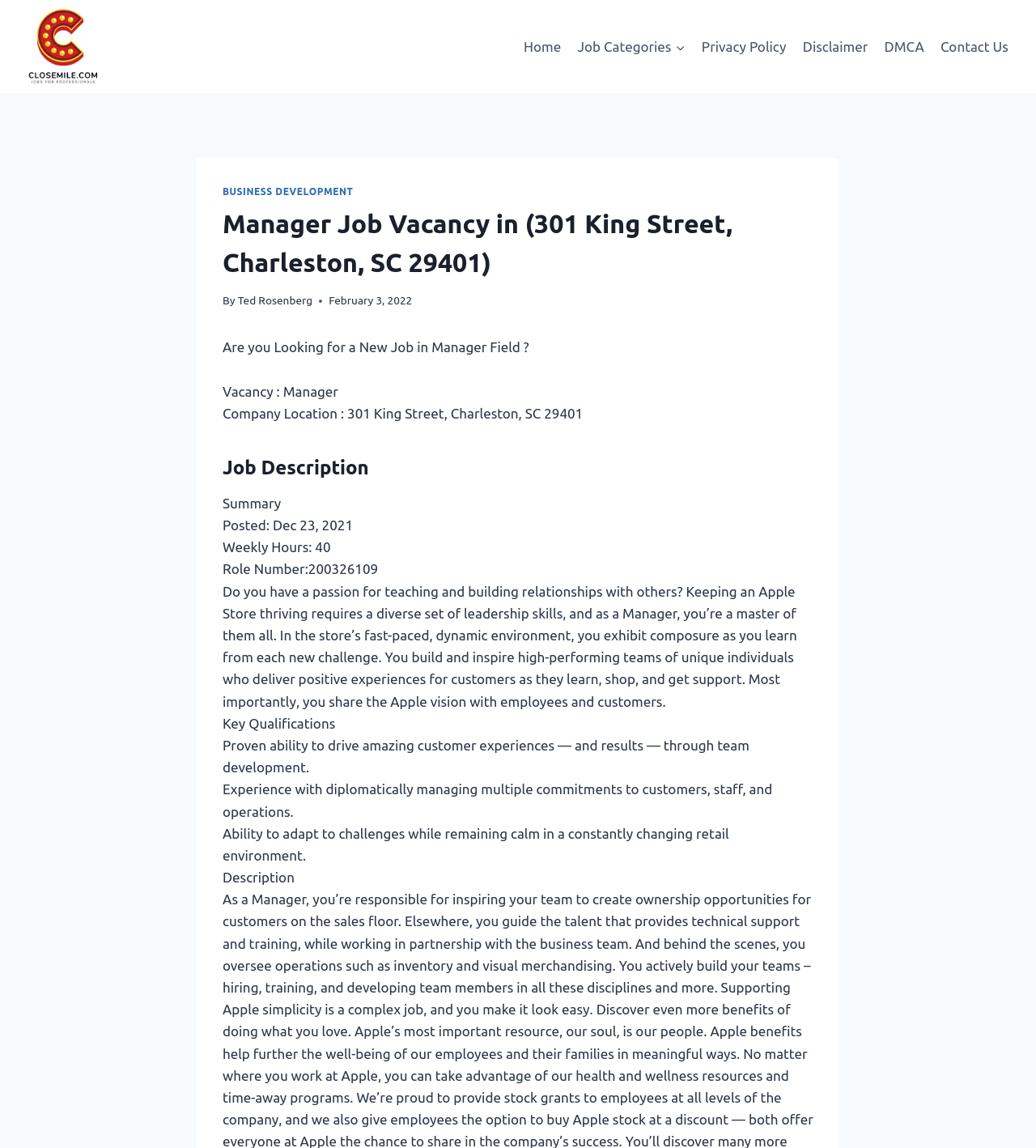Pinpoint the bounding box coordinates of the clickable area needed to execute the instruction: "View Job Categories". The coordinates should be specified as four float numbers between 0 and 1, i.e., [left, top, right, bottom].

[0.55, 0.024, 0.669, 0.057]